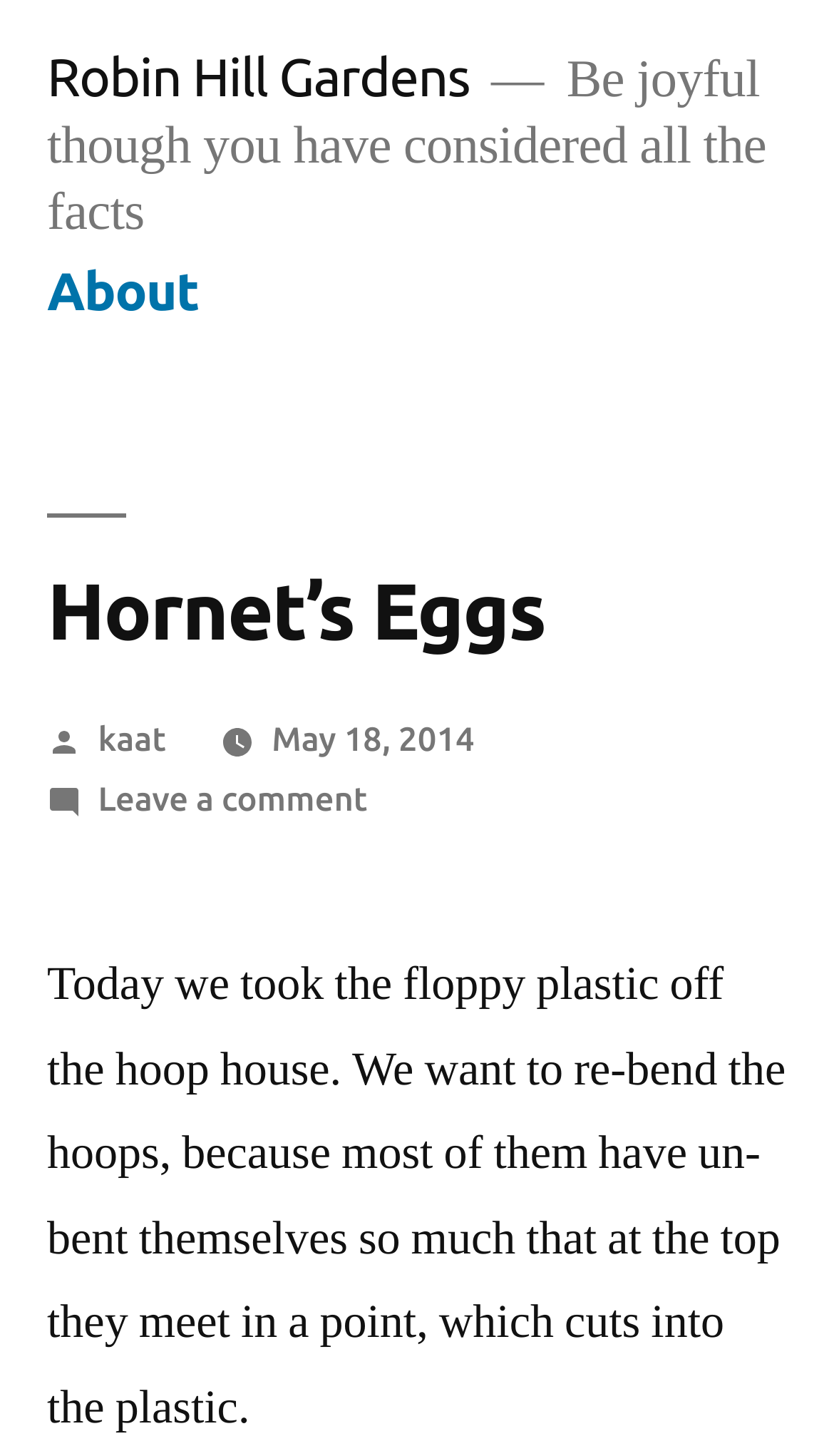Given the element description "May 18, 2014May 18, 2014" in the screenshot, predict the bounding box coordinates of that UI element.

[0.326, 0.493, 0.569, 0.52]